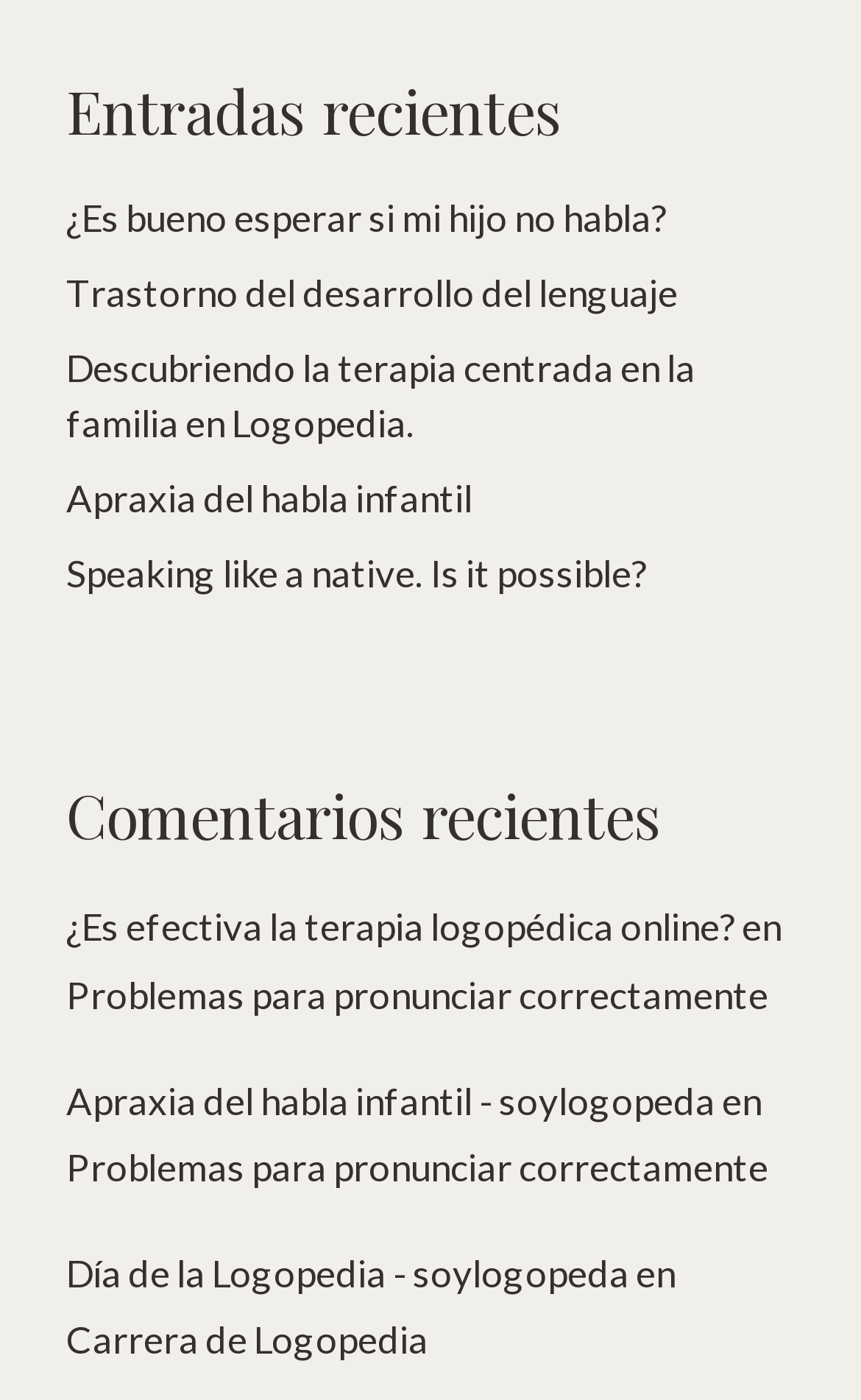Based on the element description Solidarity clinical trial, identify the bounding box coordinates for the UI element. The coordinates should be in the format (top-left x, top-left y, bottom-right x, bottom-right y) and within the 0 to 1 range.

None